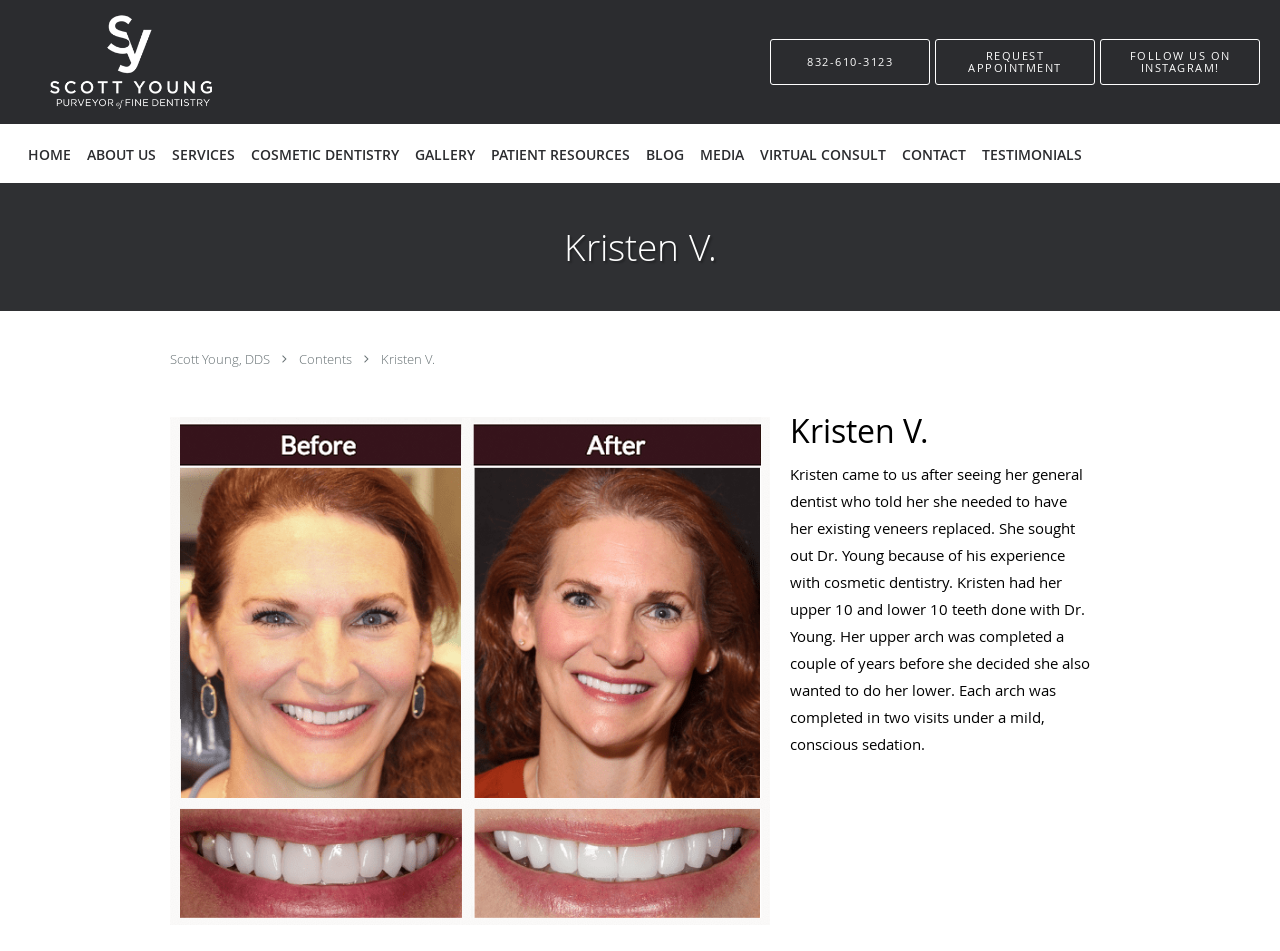What type of dentistry does Dr. Young specialize in?
Use the image to answer the question with a single word or phrase.

Cosmetic, General, and Neuromuscular Dentistry